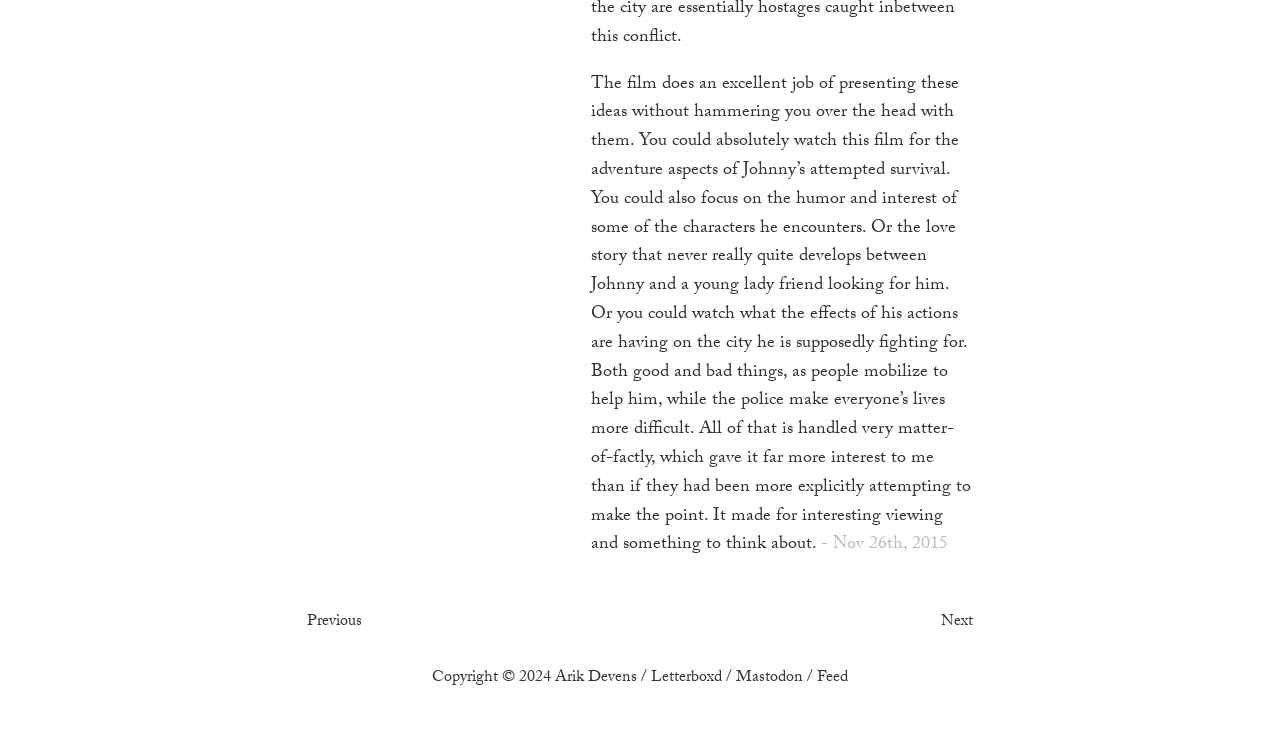Determine the bounding box of the UI component based on this description: "Letterboxd". The bounding box coordinates should be four float values between 0 and 1, i.e., [left, top, right, bottom].

[0.509, 0.911, 0.564, 0.932]